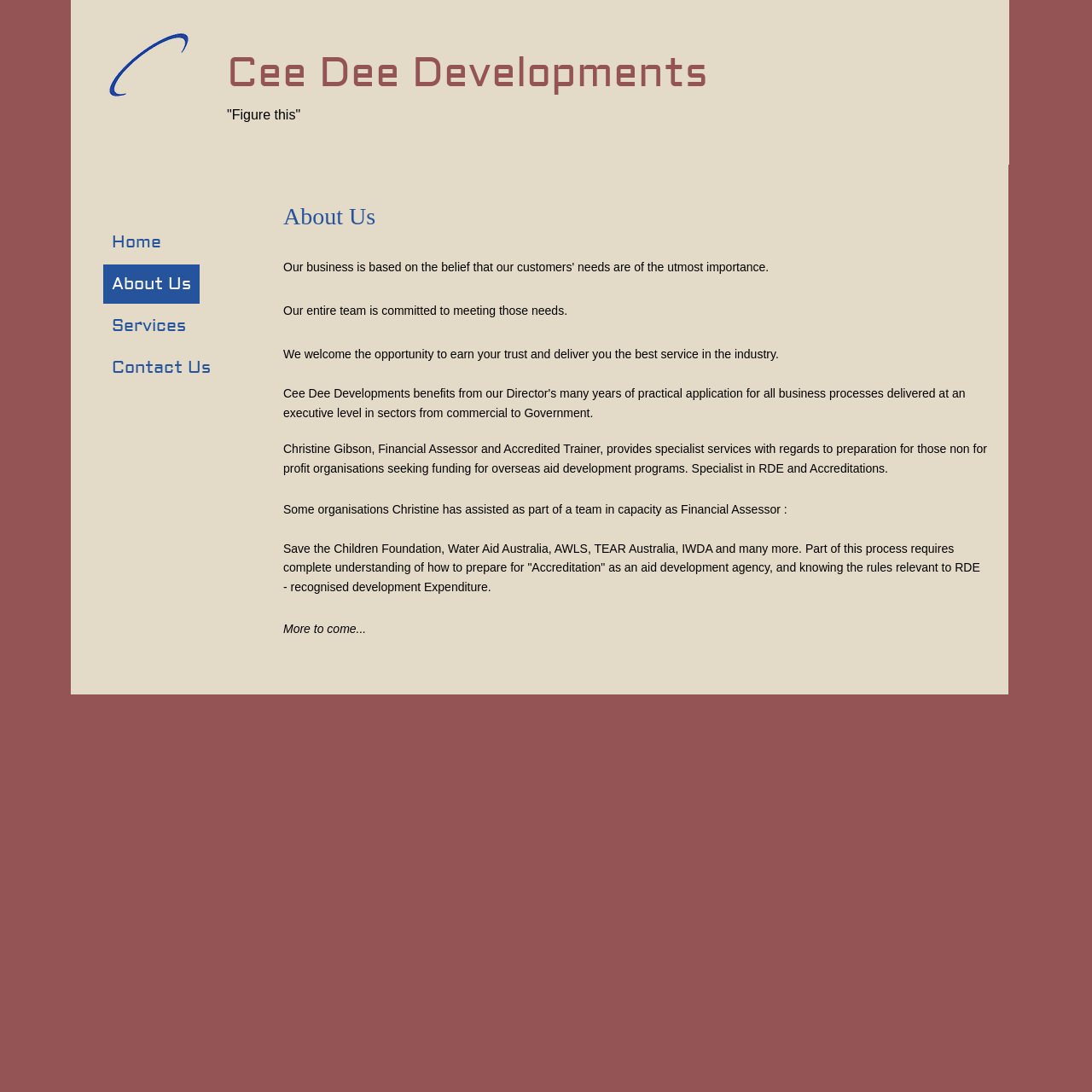Extract the primary heading text from the webpage.

Cee Dee Developments